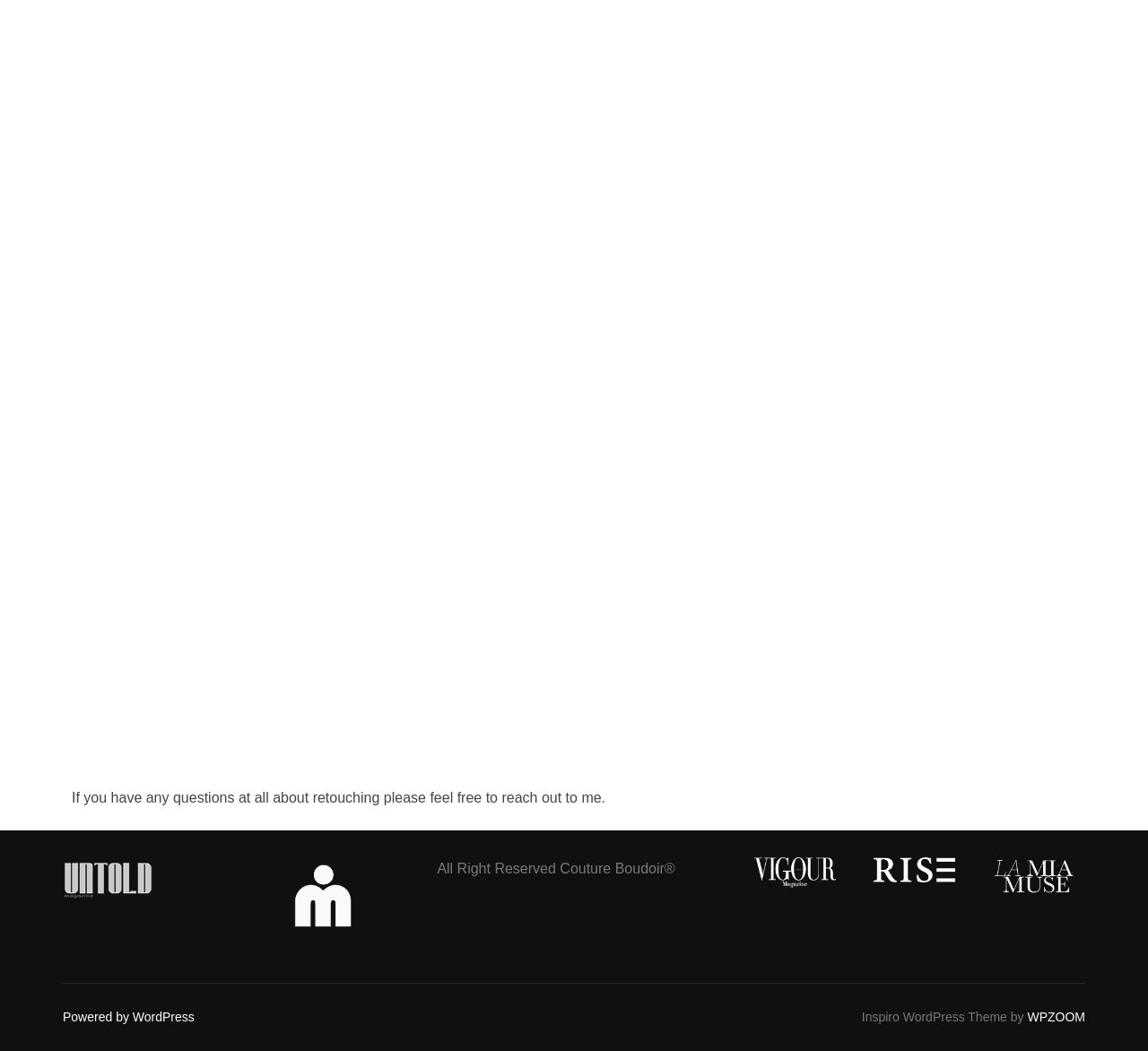Identify the bounding box for the UI element that is described as follows: "WPZOOM".

[0.895, 0.961, 0.945, 0.975]